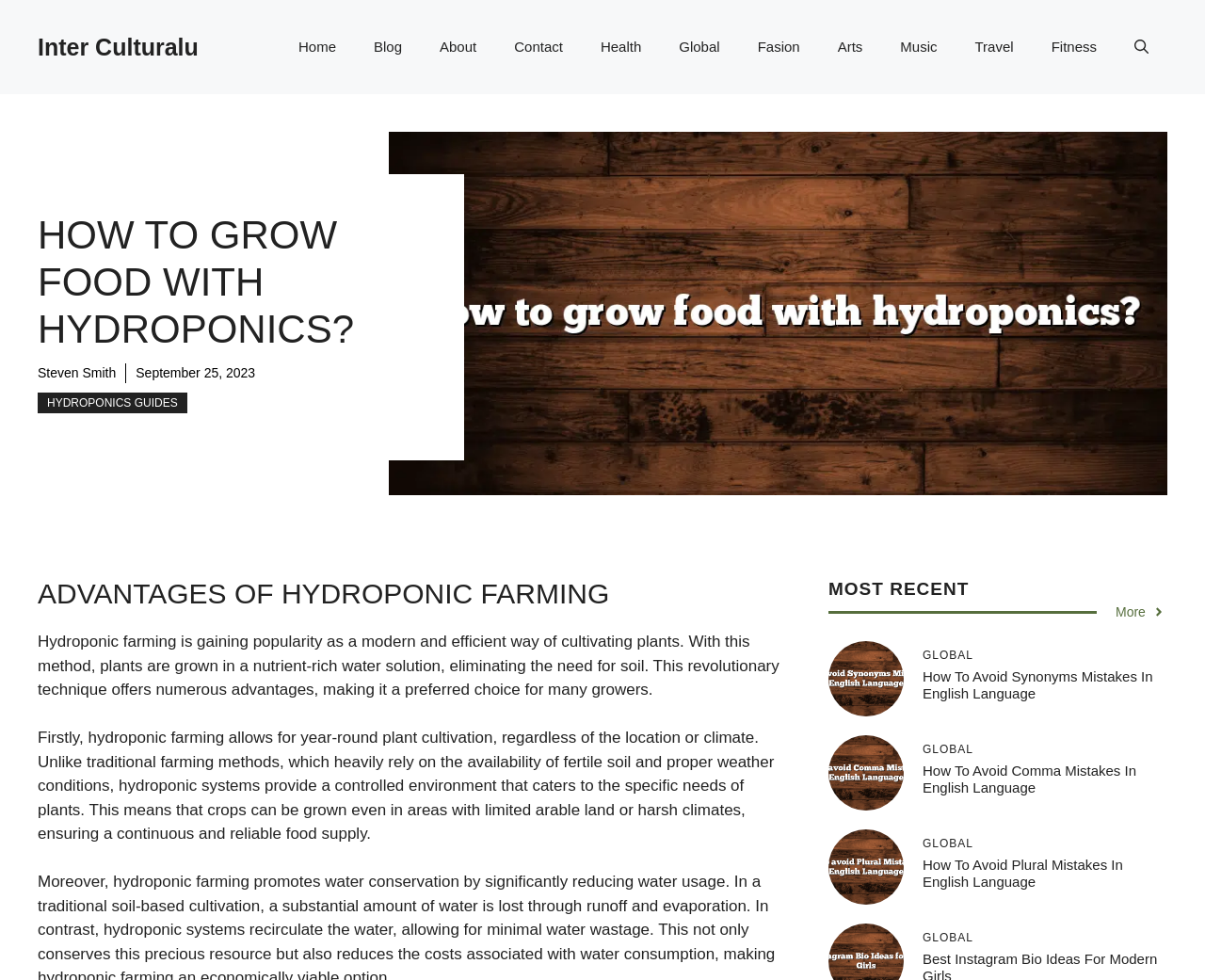What is the date of the article?
Refer to the image and provide a thorough answer to the question.

The date of the article is mentioned in the time element with the text 'September 25, 2023' which is located below the author's name.